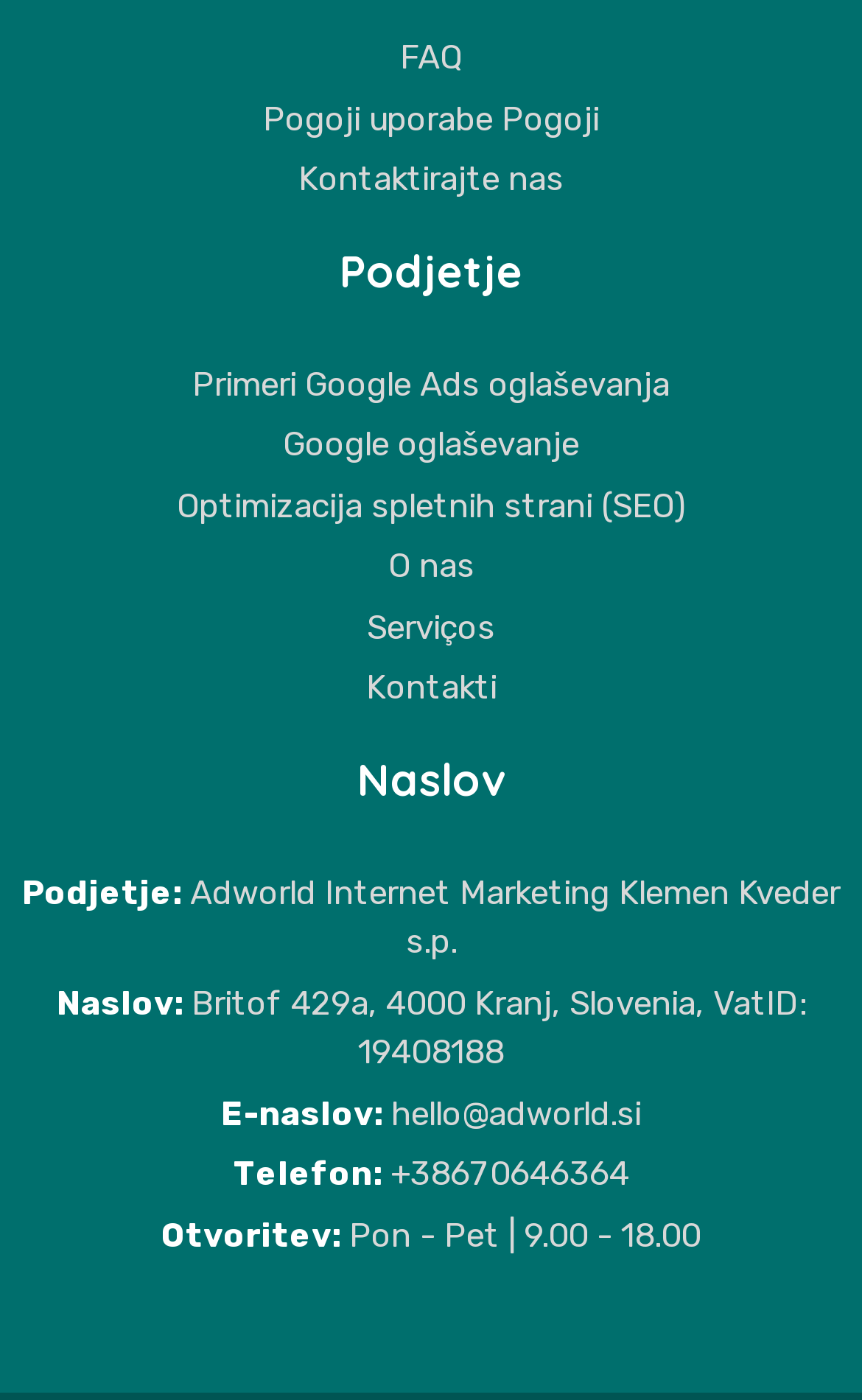What is the contact email?
Respond to the question with a well-detailed and thorough answer.

The contact email can be found in the link 'E-naslov: hello@adworld.si' which is located below the company name and address, suggesting that it is a primary point of contact for the company.